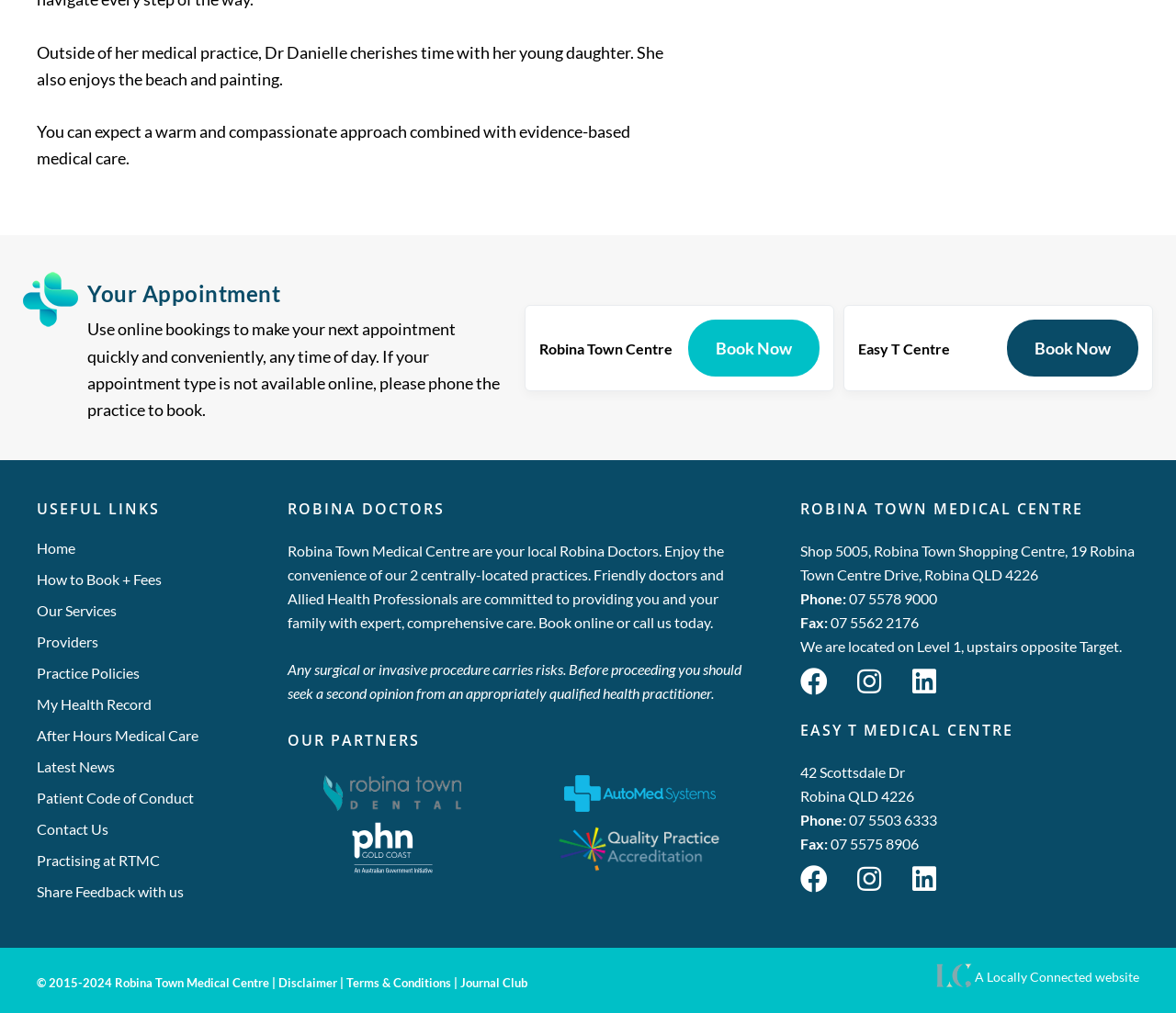Please provide the bounding box coordinates for the UI element as described: "How to Book + Fees". The coordinates must be four floats between 0 and 1, represented as [left, top, right, bottom].

[0.031, 0.561, 0.213, 0.584]